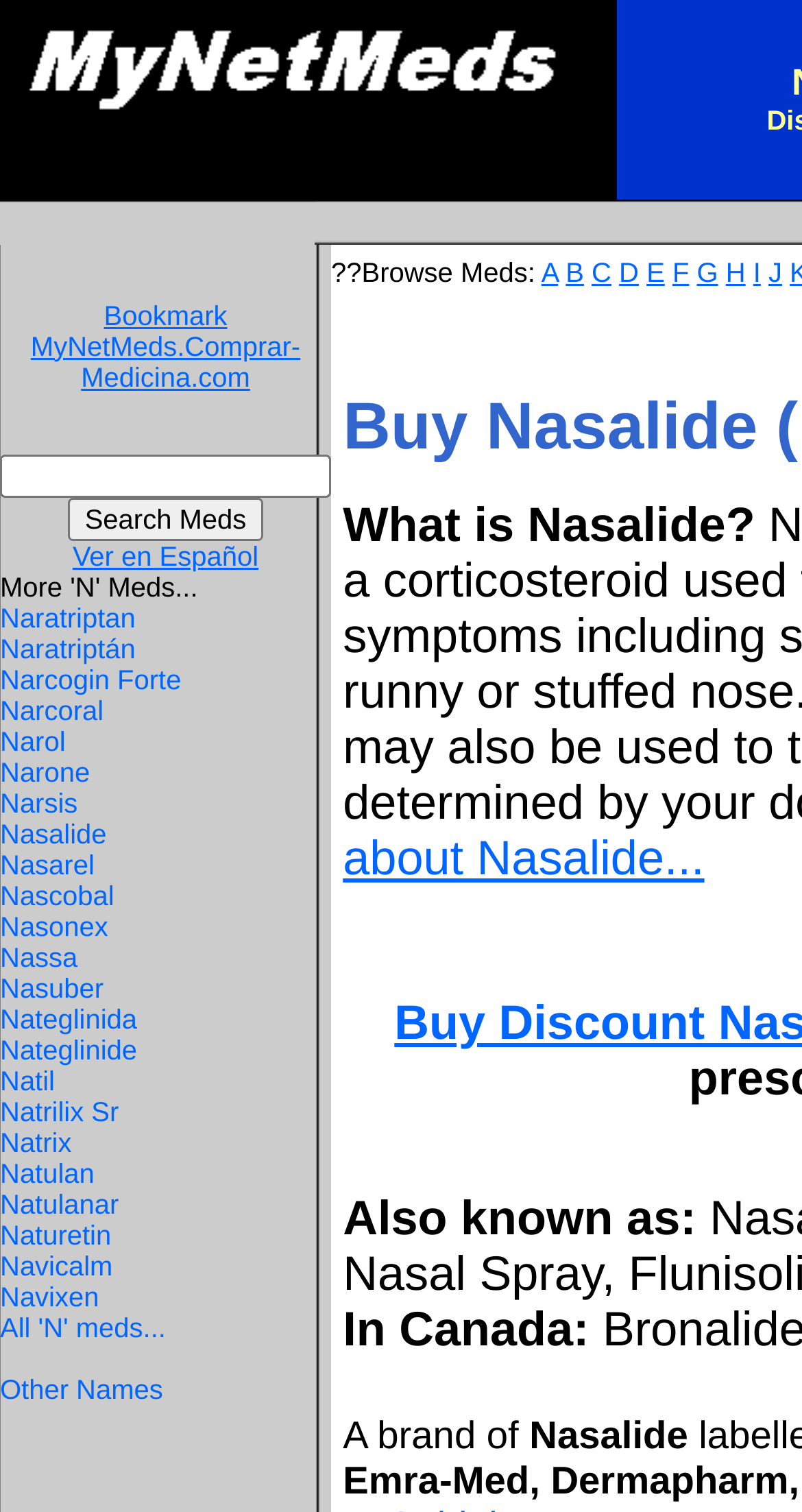Please give a succinct answer using a single word or phrase:
What is the name of the drug being described?

Nasalide